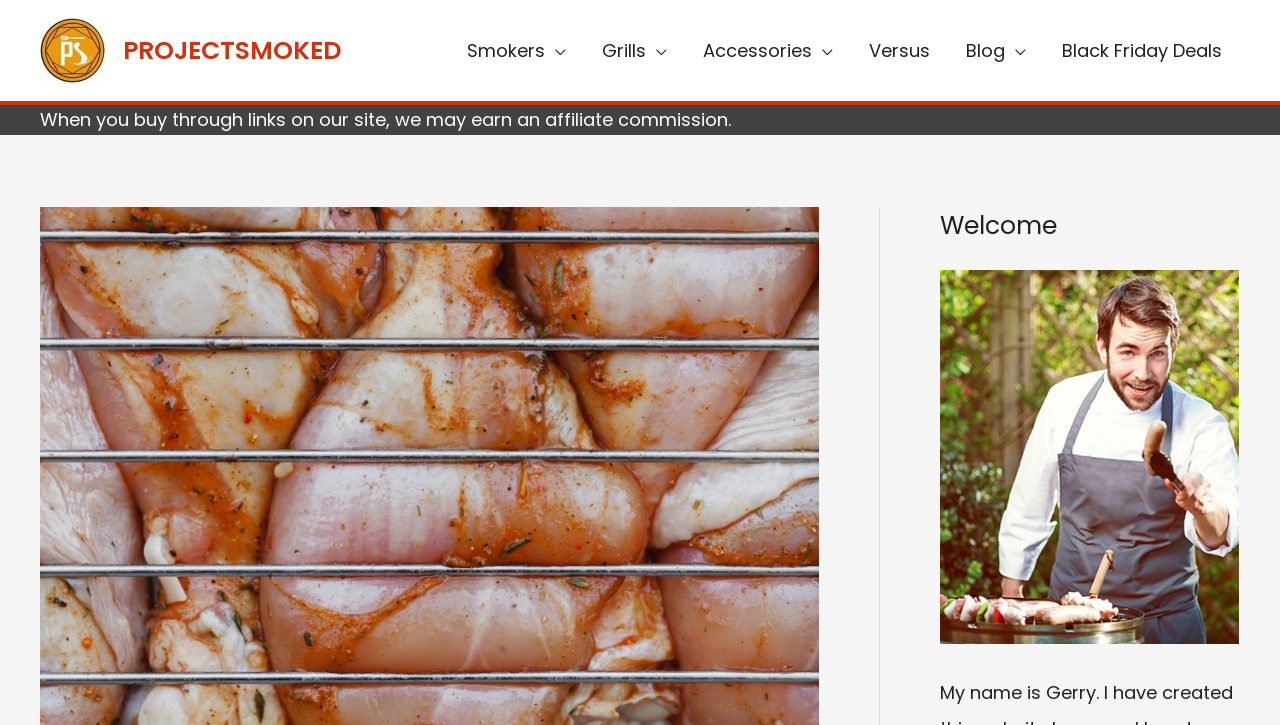Indicate the bounding box coordinates of the element that needs to be clicked to satisfy the following instruction: "click PROJECTSMOKED logo". The coordinates should be four float numbers between 0 and 1, i.e., [left, top, right, bottom].

[0.031, 0.025, 0.082, 0.114]